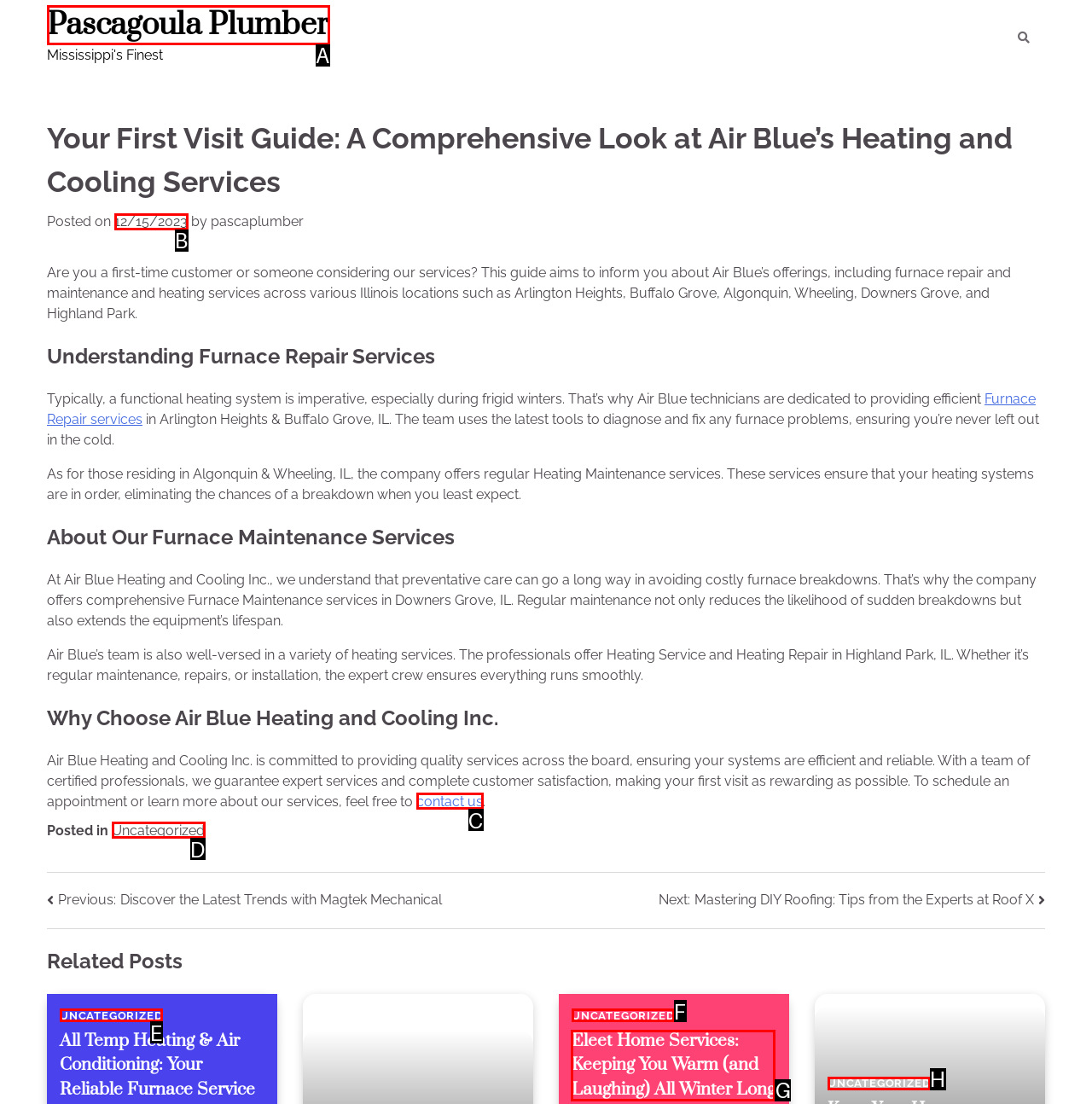Indicate which HTML element you need to click to complete the task: Read the related post about Eleet Home Services. Provide the letter of the selected option directly.

G